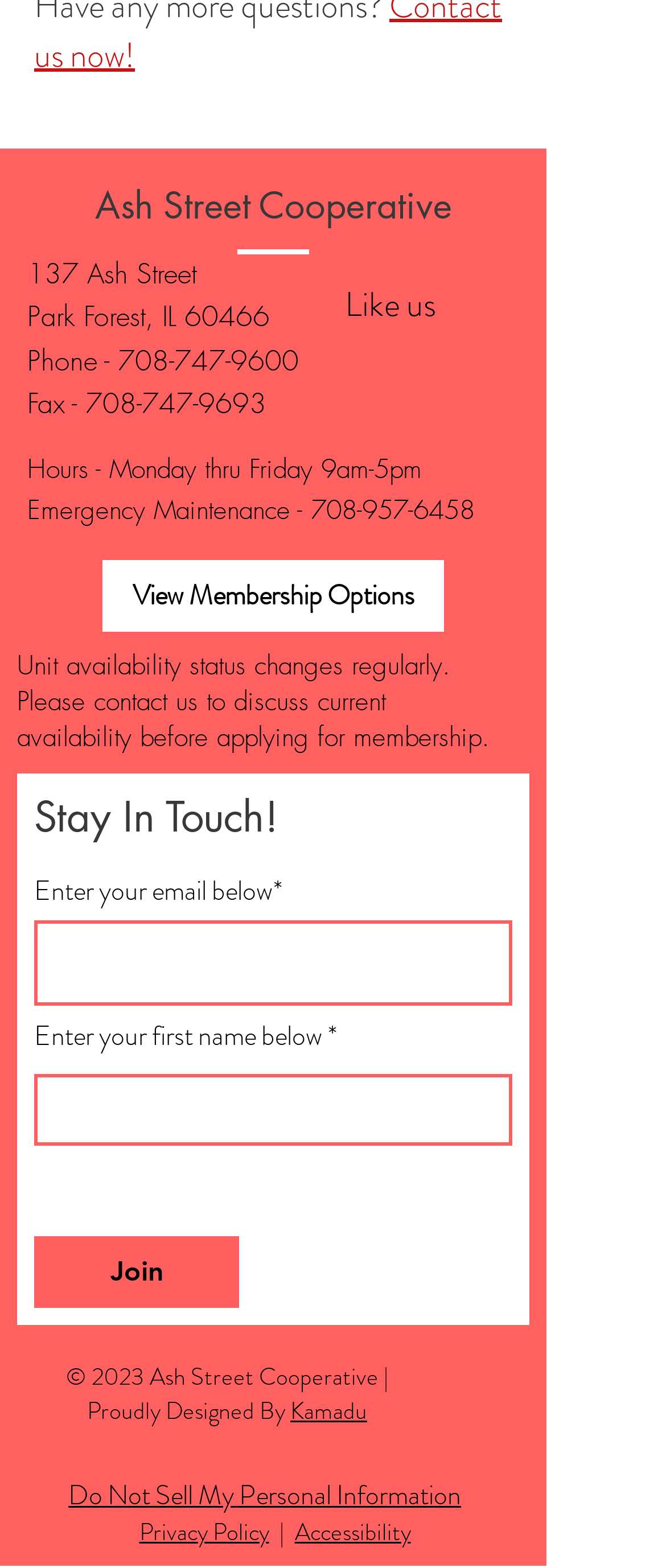Point out the bounding box coordinates of the section to click in order to follow this instruction: "Join".

[0.051, 0.788, 0.359, 0.834]